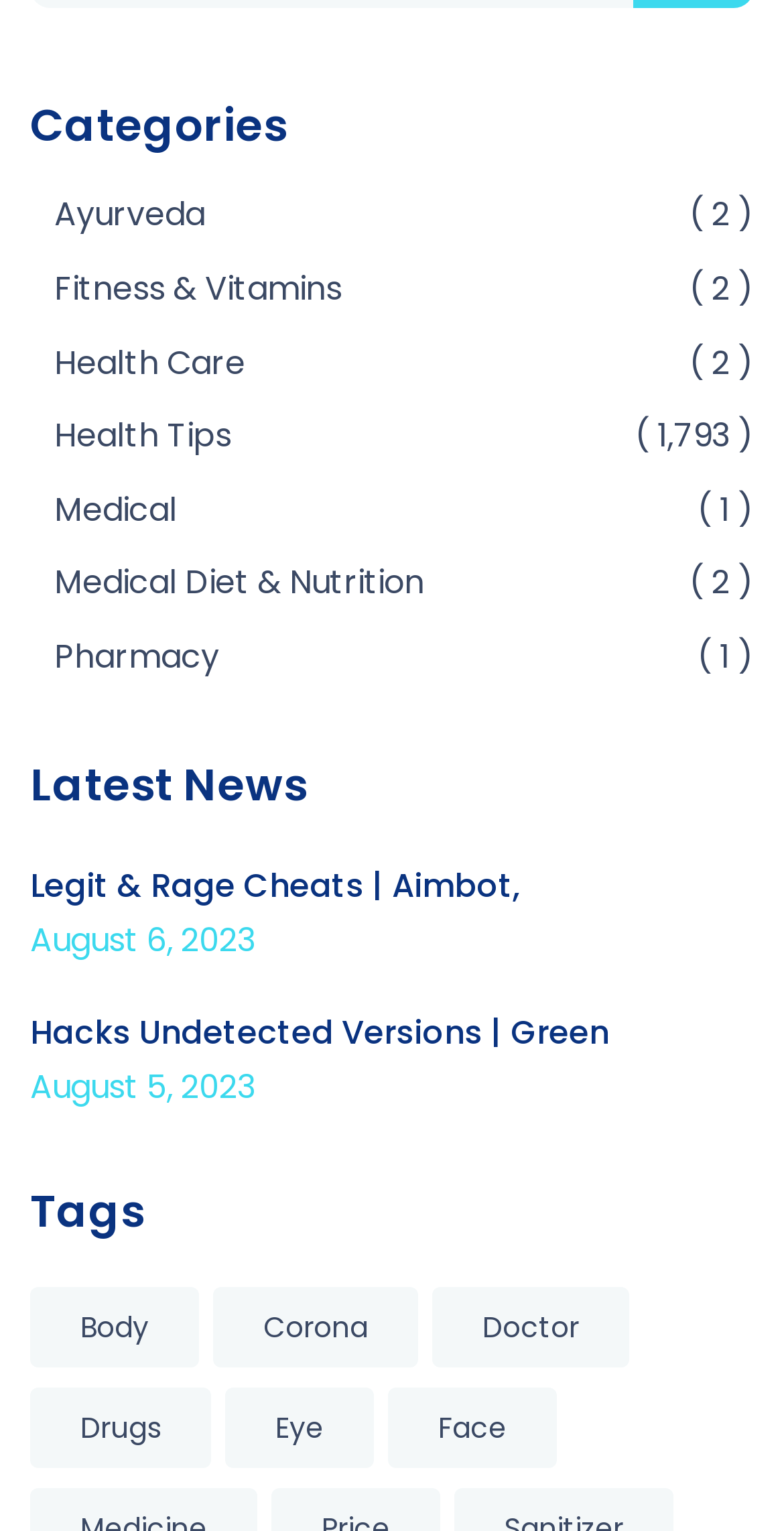Locate the bounding box coordinates of the element you need to click to accomplish the task described by this instruction: "Go to next page".

None